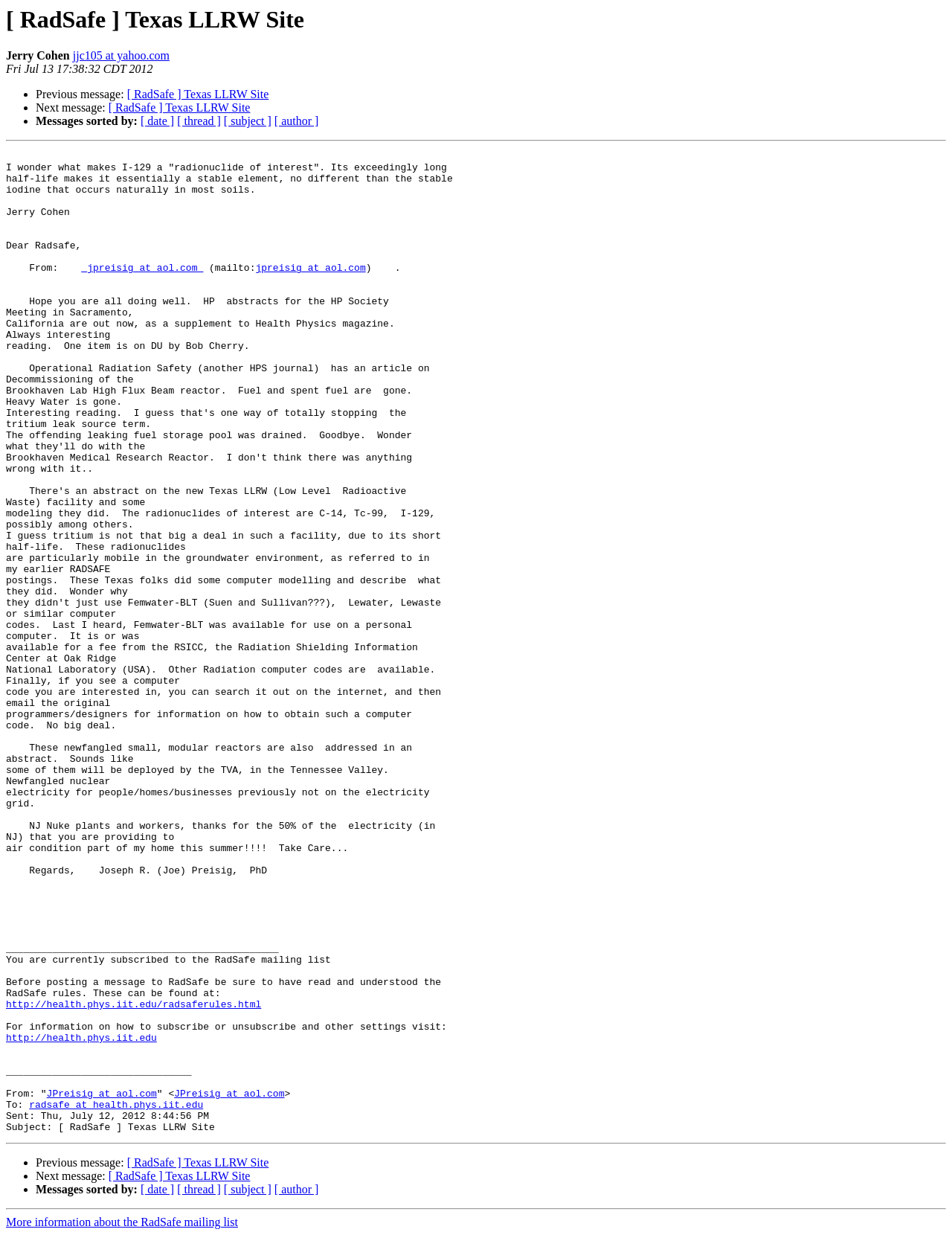Please provide the bounding box coordinates for the element that needs to be clicked to perform the instruction: "Check more information about the RadSafe mailing list". The coordinates must consist of four float numbers between 0 and 1, formatted as [left, top, right, bottom].

[0.006, 0.985, 0.25, 0.995]